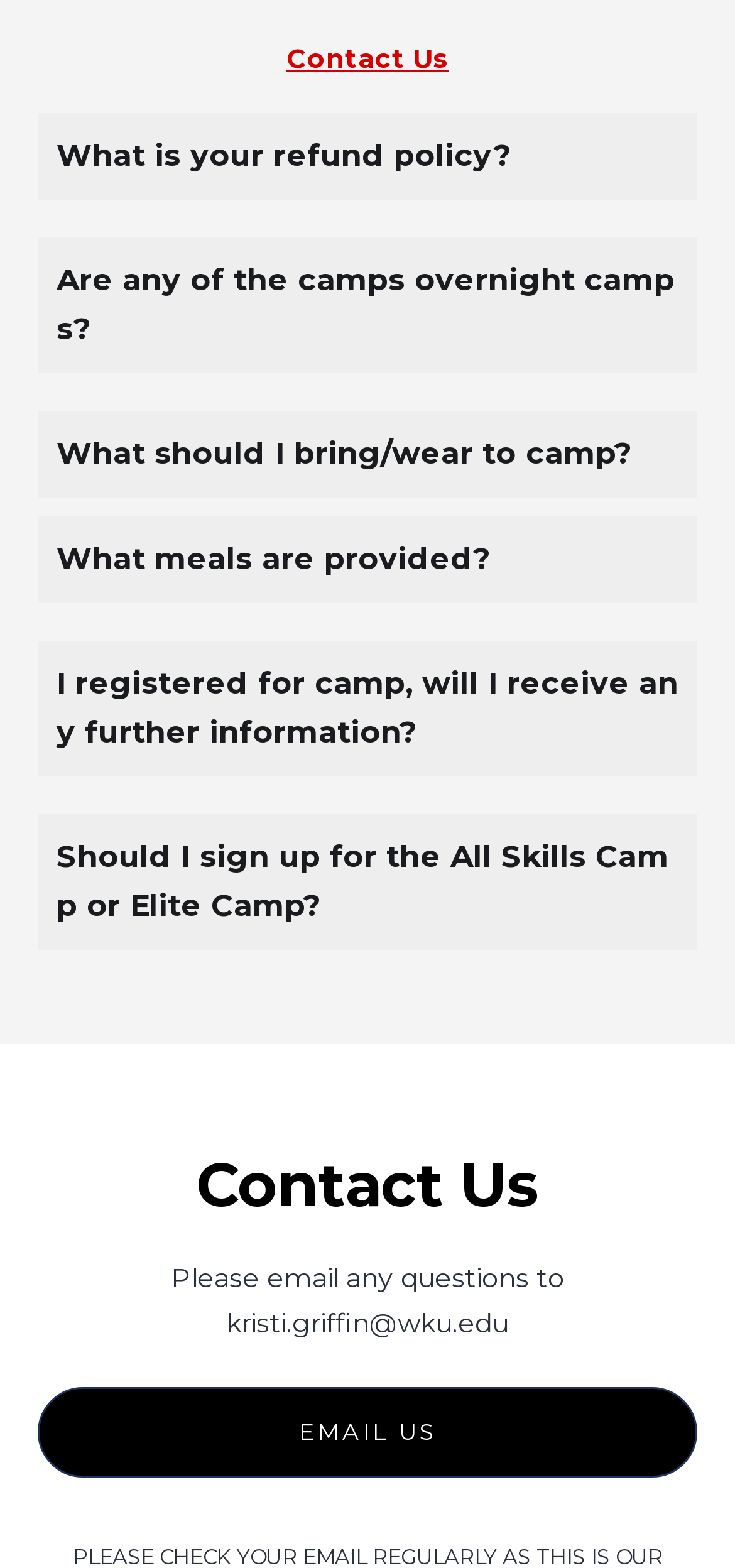Locate the bounding box coordinates of the element's region that should be clicked to carry out the following instruction: "Click on 'What is your refund policy?'". The coordinates need to be four float numbers between 0 and 1, i.e., [left, top, right, bottom].

[0.051, 0.072, 0.949, 0.127]